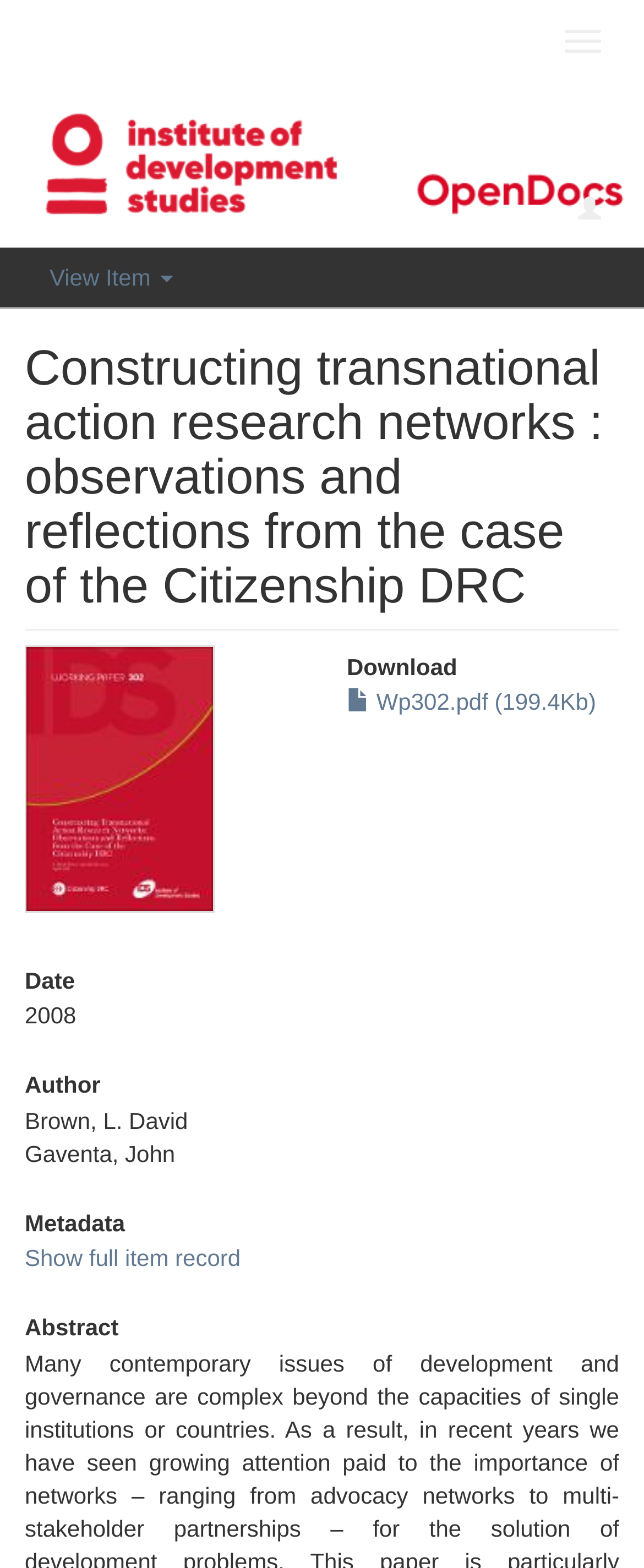Look at the image and give a detailed response to the following question: What is the publication year of the item?

I found the answer by looking at the 'Date' section, which is a heading element, and its corresponding static text element, which is '2008'.